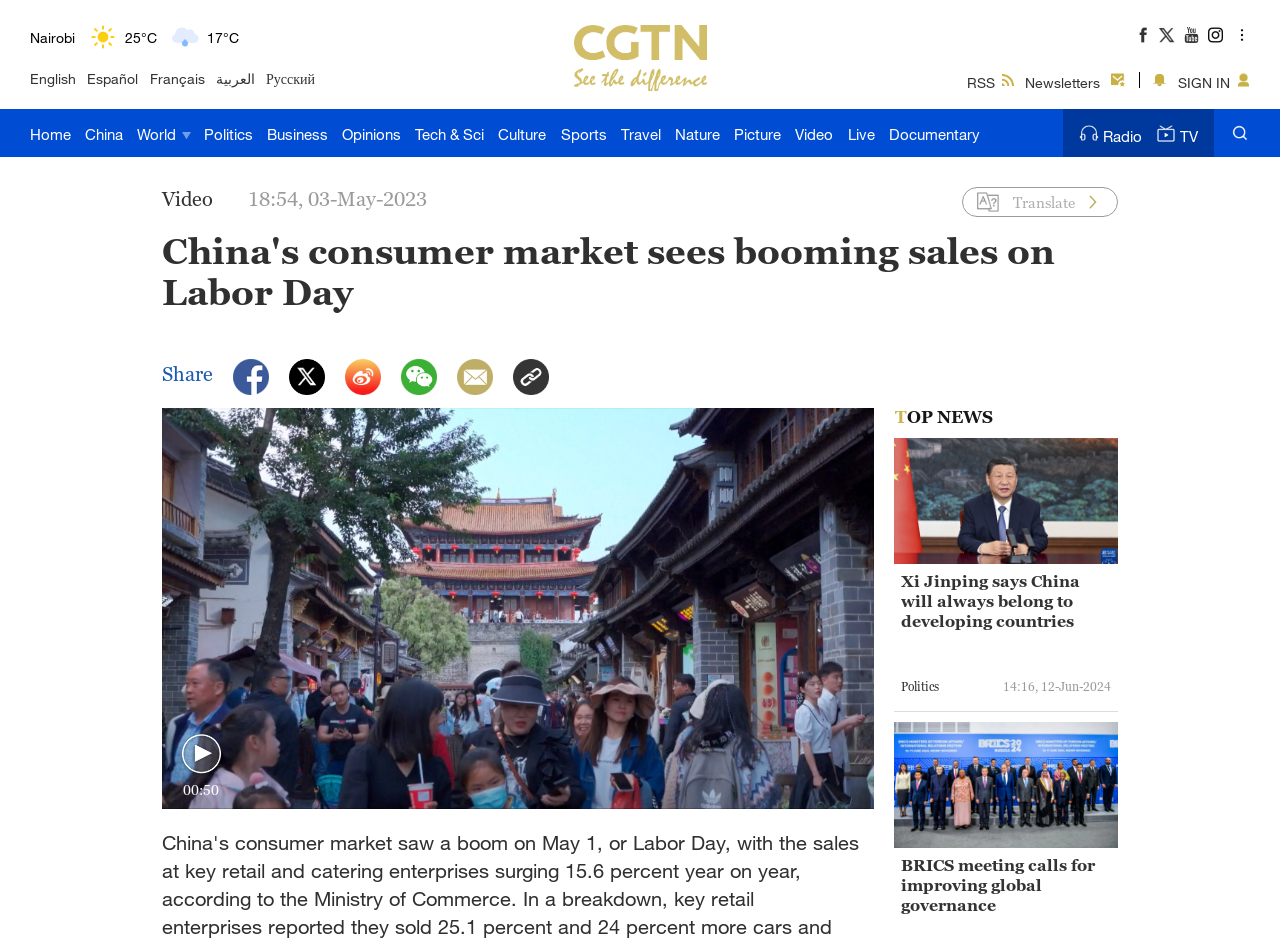Please determine the bounding box coordinates of the element's region to click in order to carry out the following instruction: "Check the weather in Bengaluru". The coordinates should be four float numbers between 0 and 1, i.e., [left, top, right, bottom].

[0.023, 0.031, 0.075, 0.049]